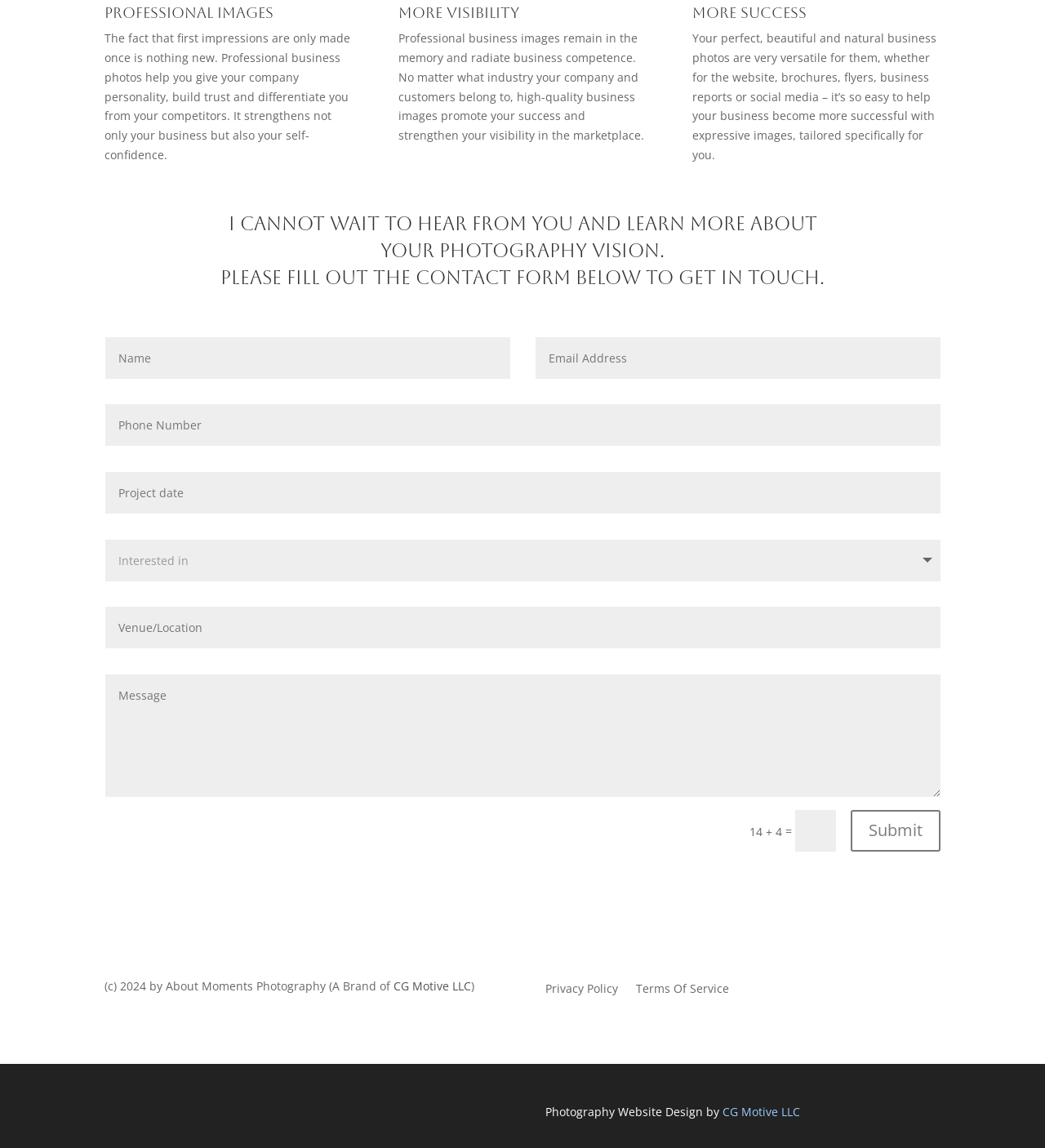What is the company name mentioned in the copyright section?
Answer the question with as much detail as you can, using the image as a reference.

In the copyright section, it is mentioned that the website is '(c) 2024 by About Moments Photography (A Brand of CG Motive LLC)', which indicates that the company name is About Moments Photography.